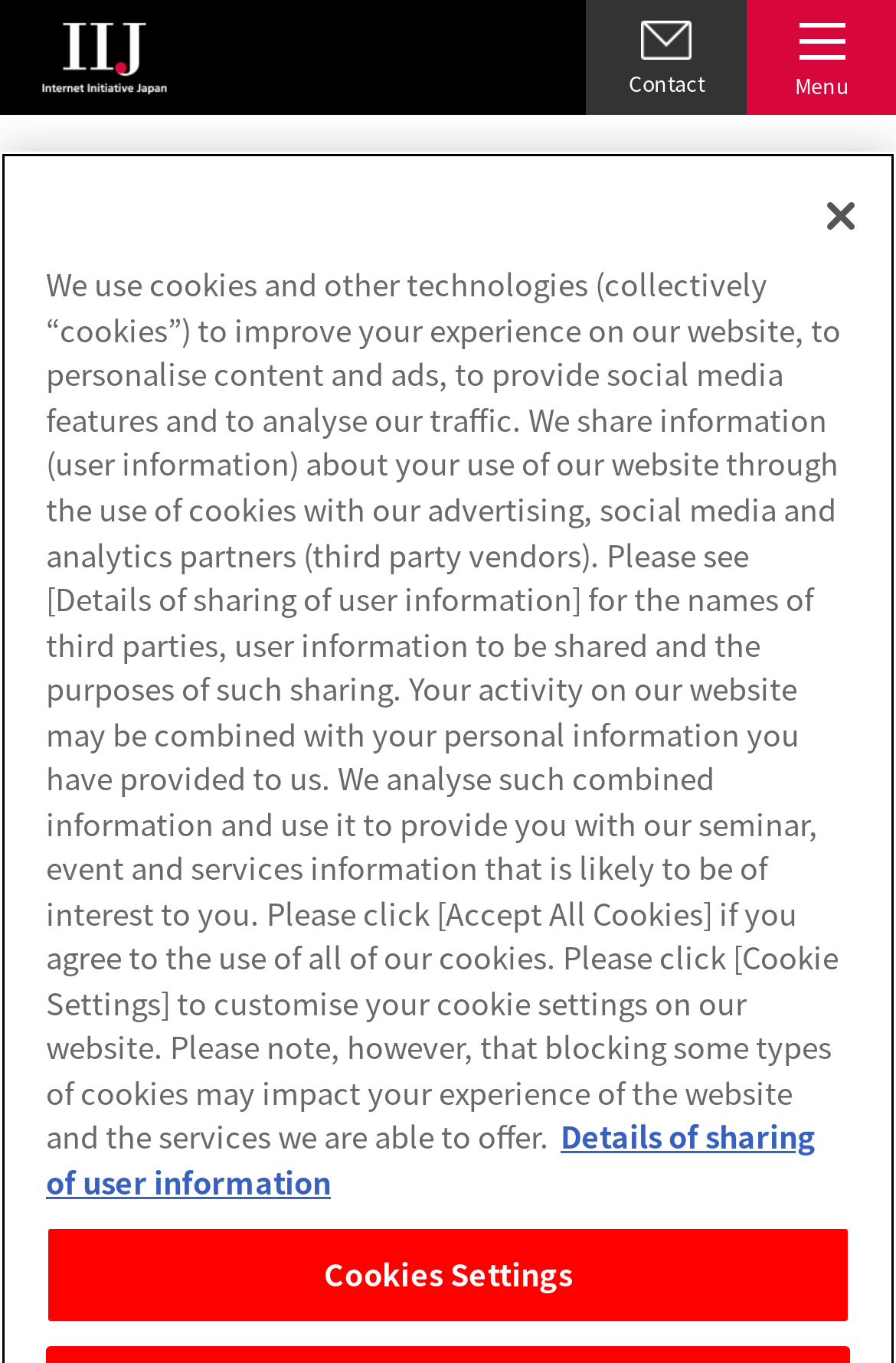Determine the coordinates of the bounding box that should be clicked to complete the instruction: "View the Press Releases". The coordinates should be represented by four float numbers between 0 and 1: [left, top, right, bottom].

[0.521, 0.111, 0.708, 0.14]